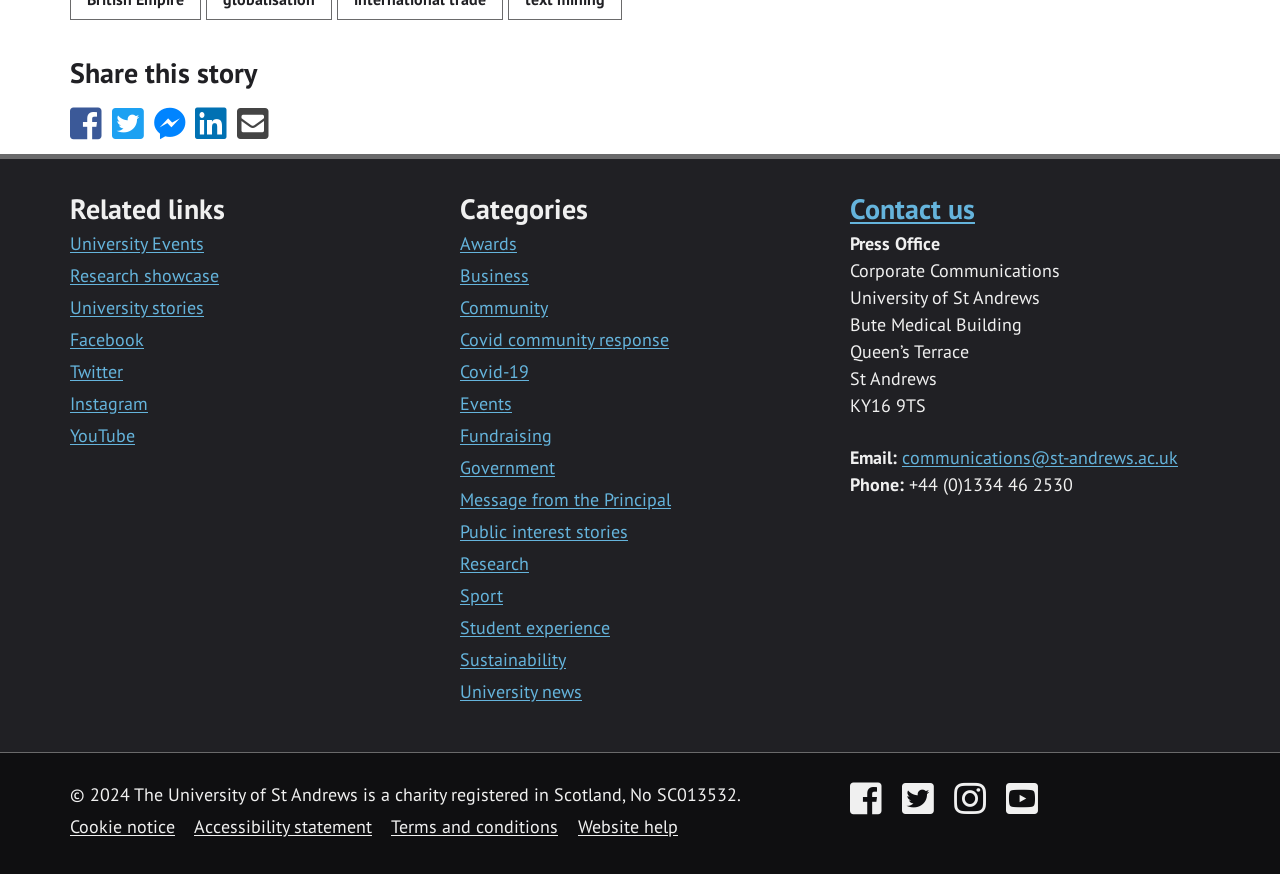What is the purpose of the 'Share this story' section?
Please give a detailed and elaborate explanation in response to the question.

The 'Share this story' section is located at the top of the webpage, and it contains links to share the story on various social media platforms such as Facebook, Twitter, Facebook Messenger, LinkedIn, and Email. This suggests that the purpose of this section is to allow users to share the story with others.